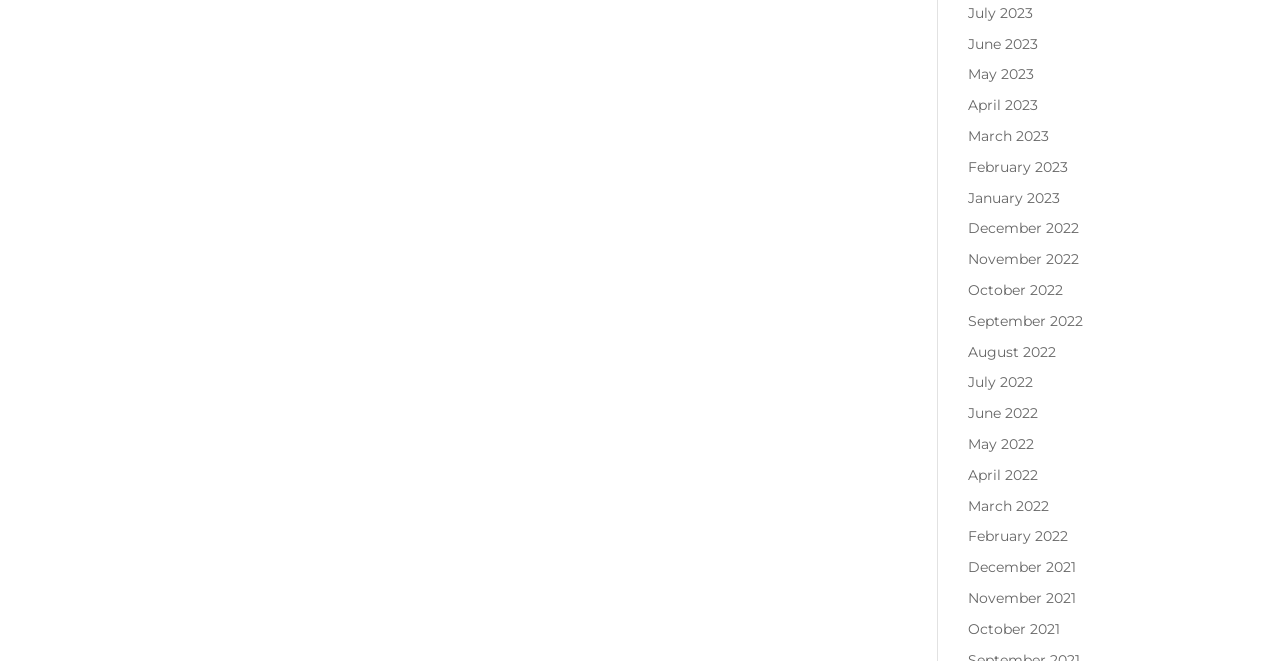What is the most recent month listed?
Examine the screenshot and reply with a single word or phrase.

July 2023